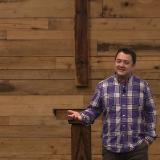Please provide a comprehensive response to the question based on the details in the image: What is the theme of the sermon?

The caption states that the sermon titled 'Let There Be Light' captures the theme of how the birth of Jesus brings illumination and hope, emphasizing the transformative power of faith during the Christmas season.